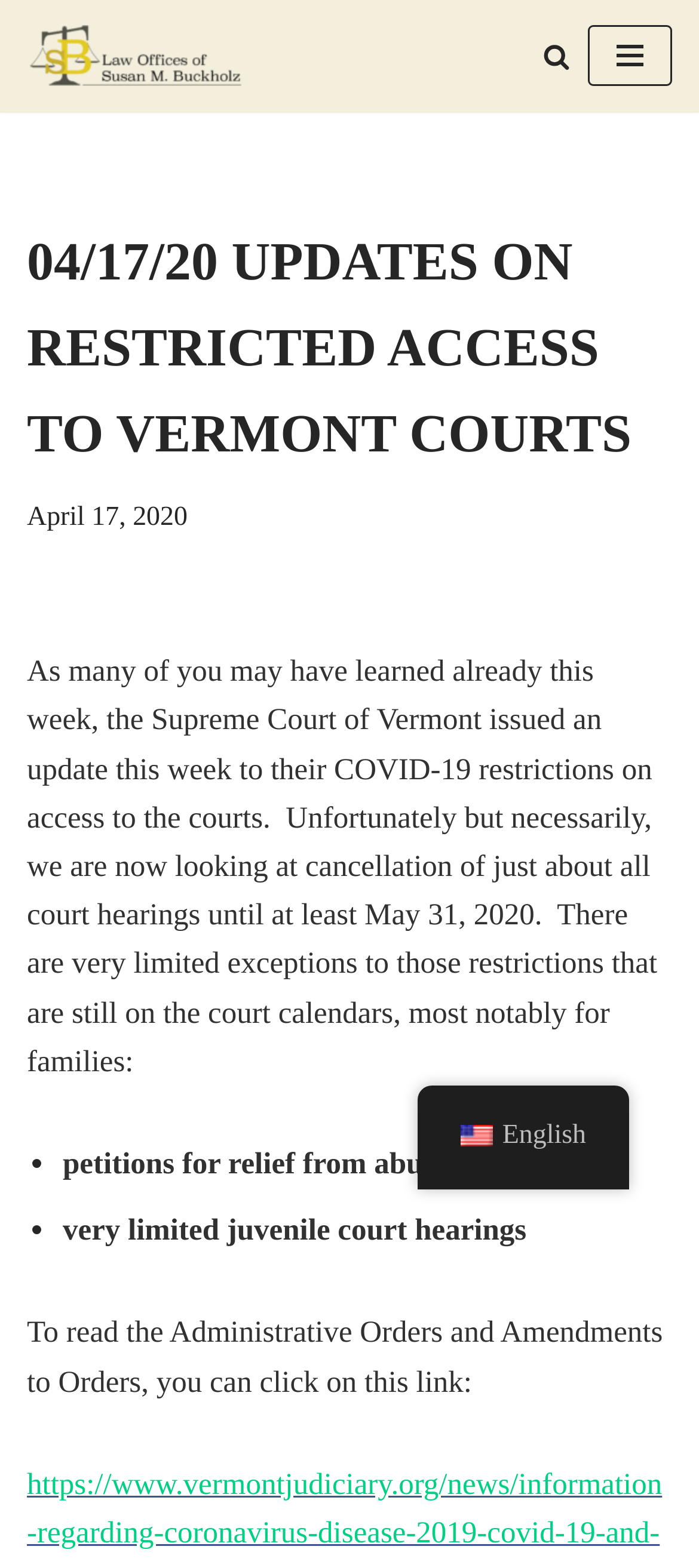Based on the description "Skip to content", find the bounding box of the specified UI element.

[0.0, 0.037, 0.077, 0.059]